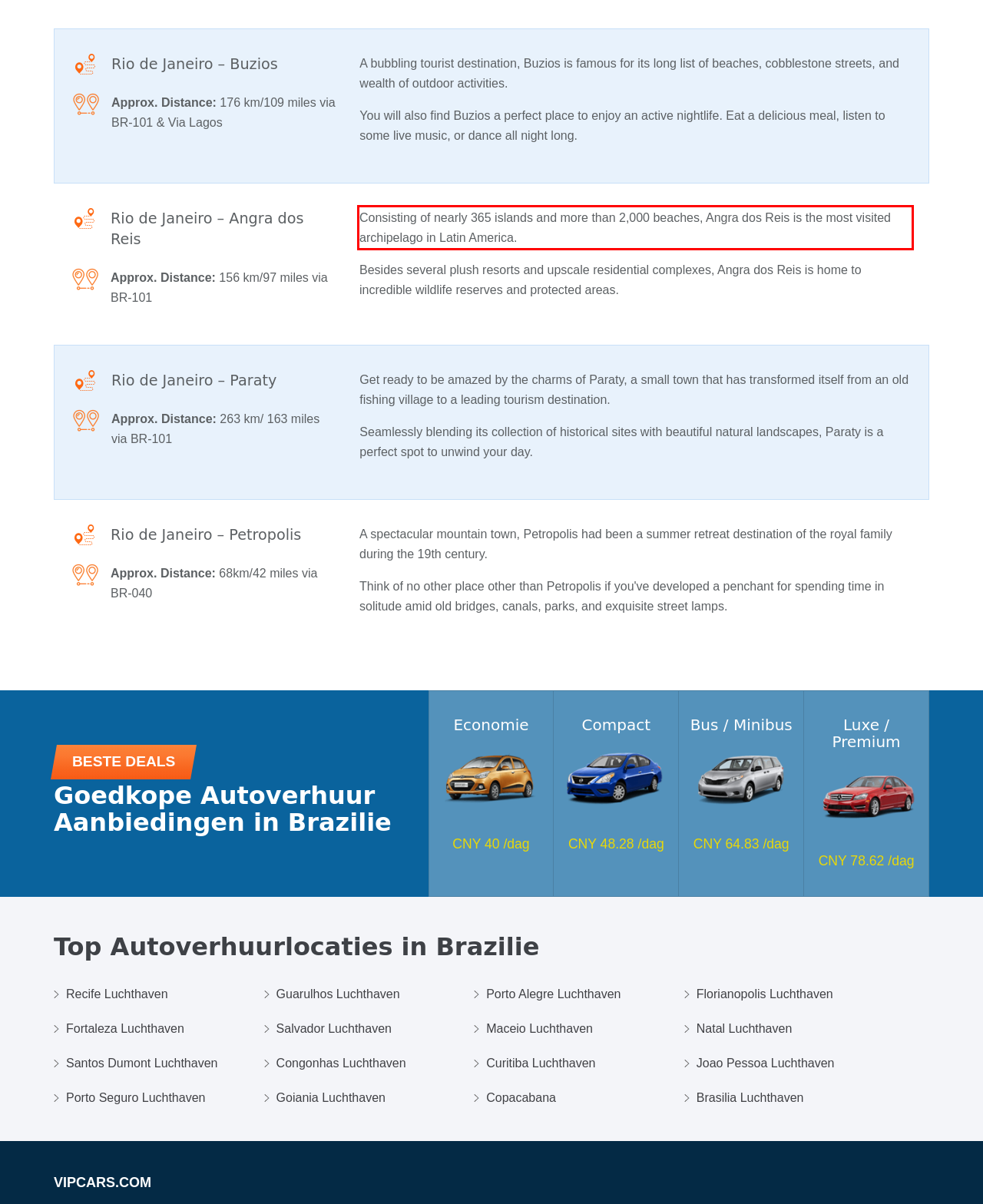Identify the text inside the red bounding box on the provided webpage screenshot by performing OCR.

Consisting of nearly 365 islands and more than 2,000 beaches, Angra dos Reis is the most visited archipelago in Latin America.